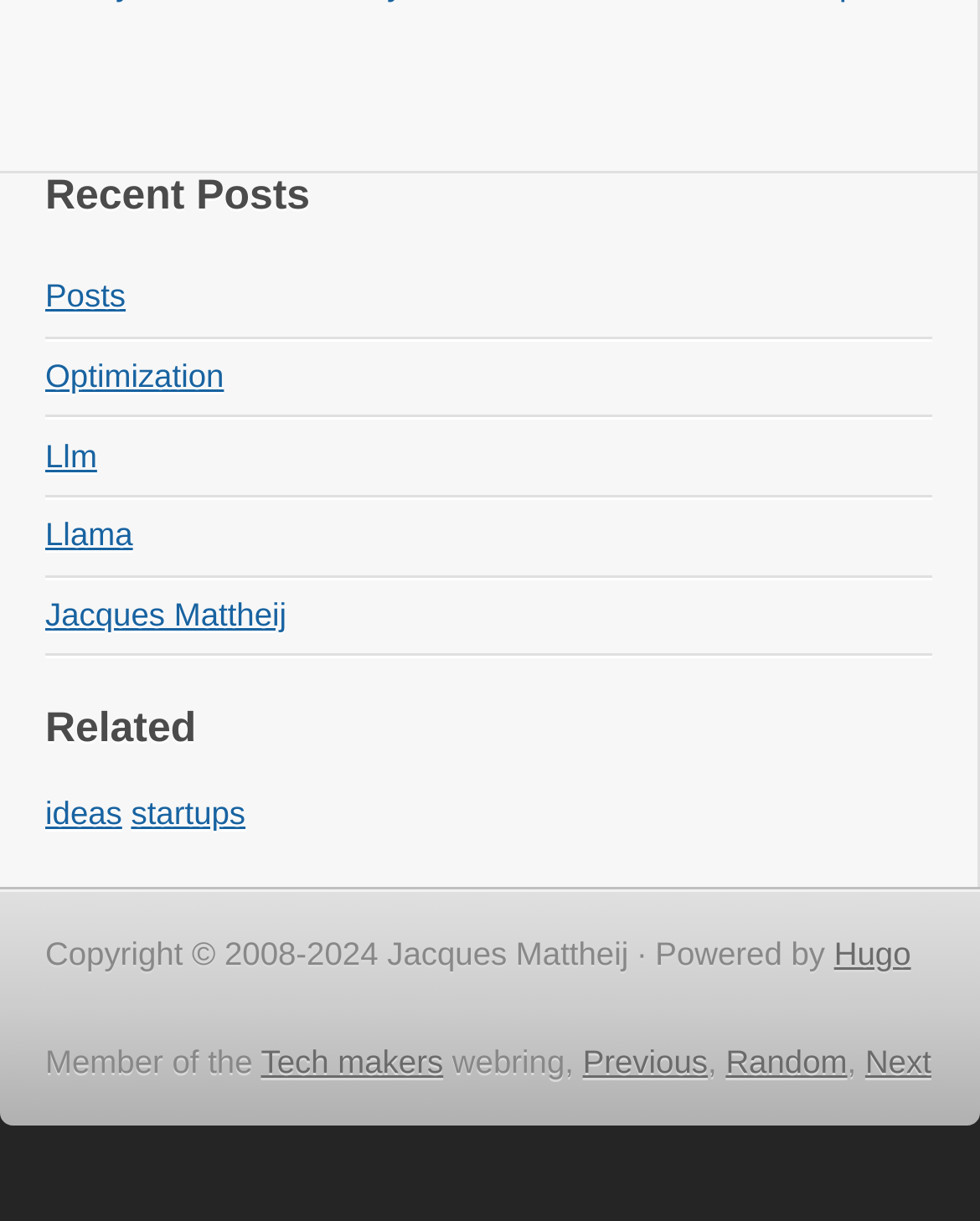Locate the bounding box coordinates of the element I should click to achieve the following instruction: "Visit Jacques Mattheij's homepage".

[0.046, 0.488, 0.292, 0.519]